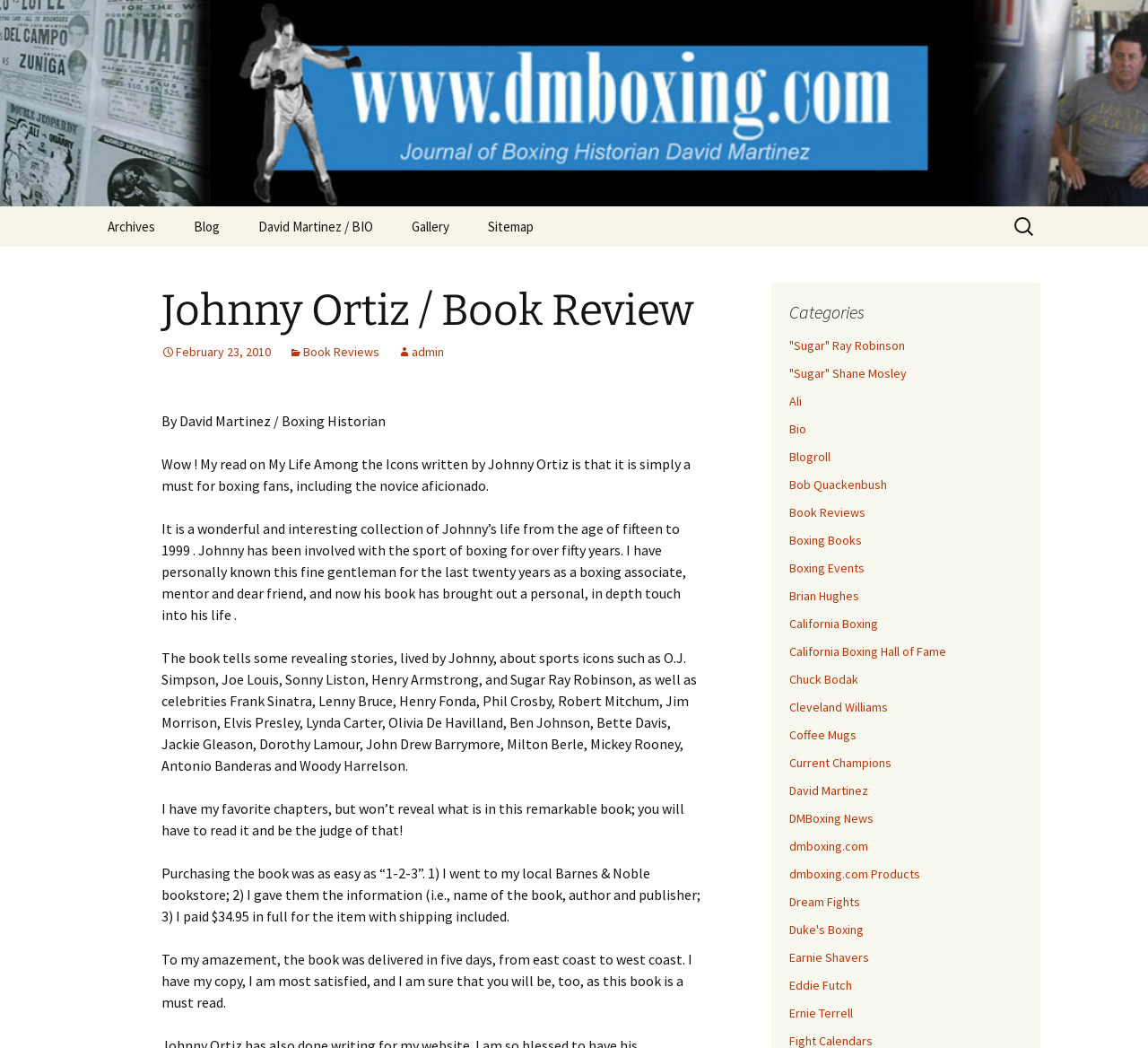Please specify the coordinates of the bounding box for the element that should be clicked to carry out this instruction: "Read Book Reviews". The coordinates must be four float numbers between 0 and 1, formatted as [left, top, right, bottom].

[0.252, 0.328, 0.33, 0.344]